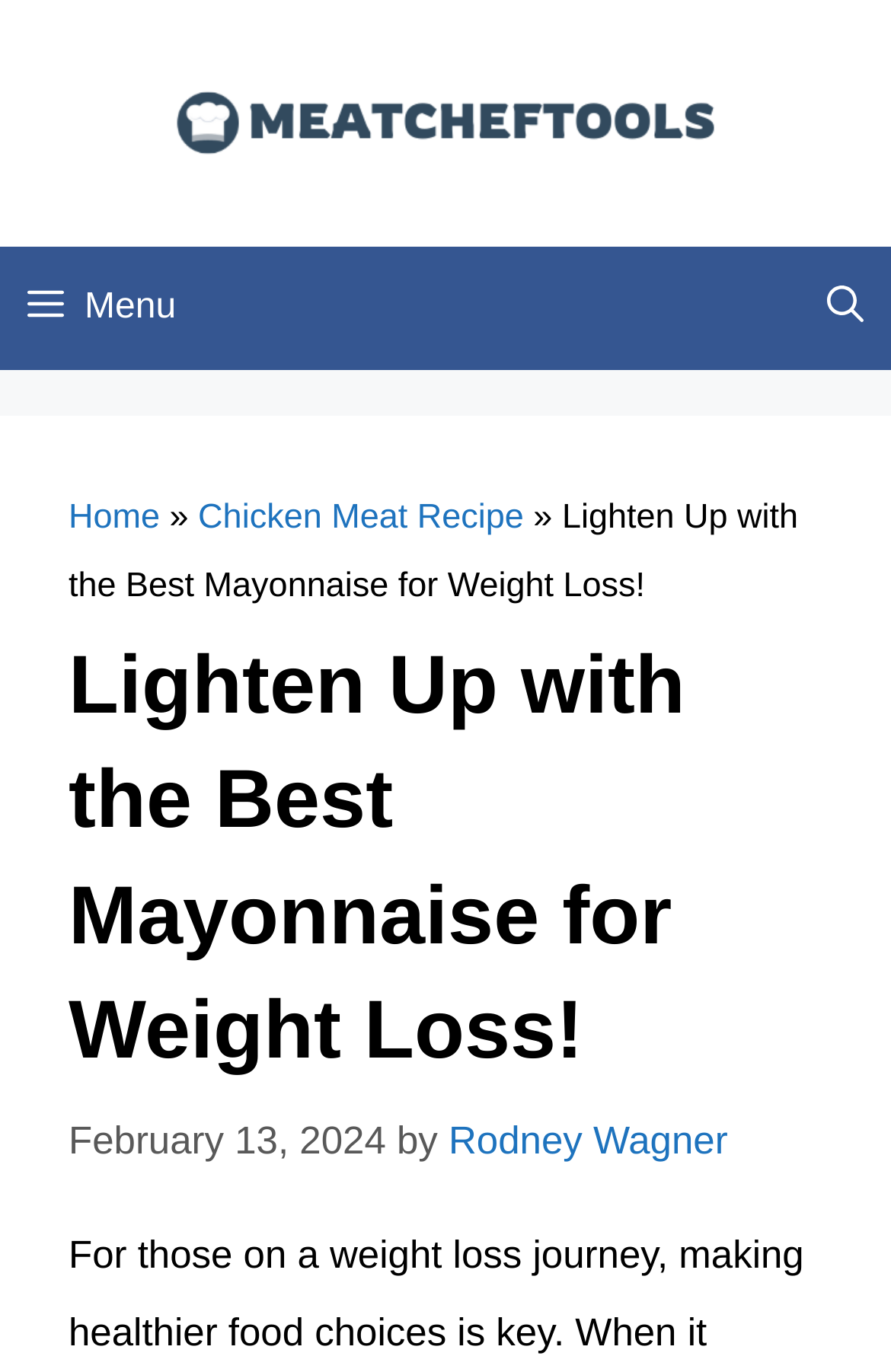Given the element description: "Home", predict the bounding box coordinates of this UI element. The coordinates must be four float numbers between 0 and 1, given as [left, top, right, bottom].

[0.077, 0.363, 0.18, 0.391]